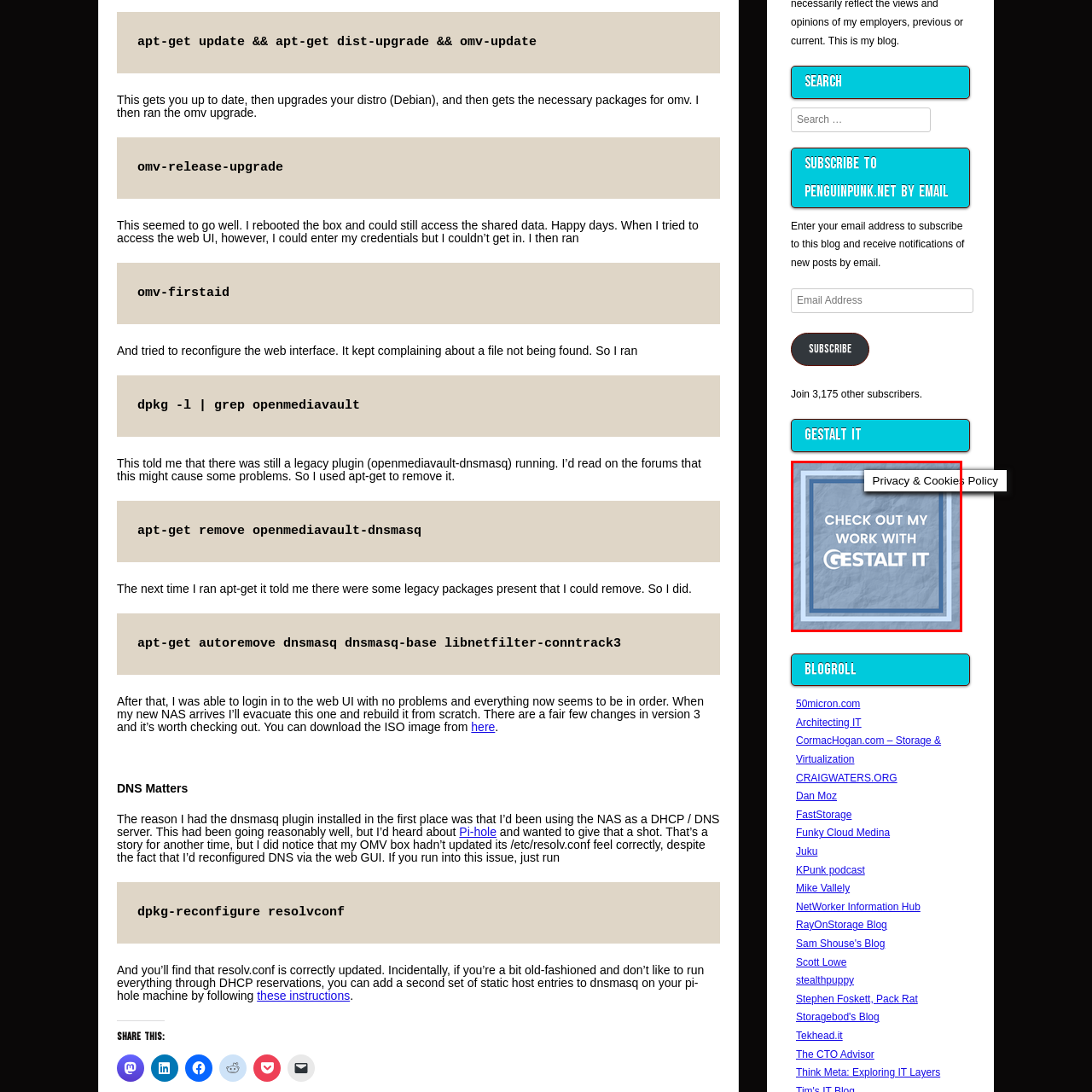Look at the image segment within the red box, What is the purpose of this promotional image? Give a brief response in one word or phrase.

To invite viewers to explore more